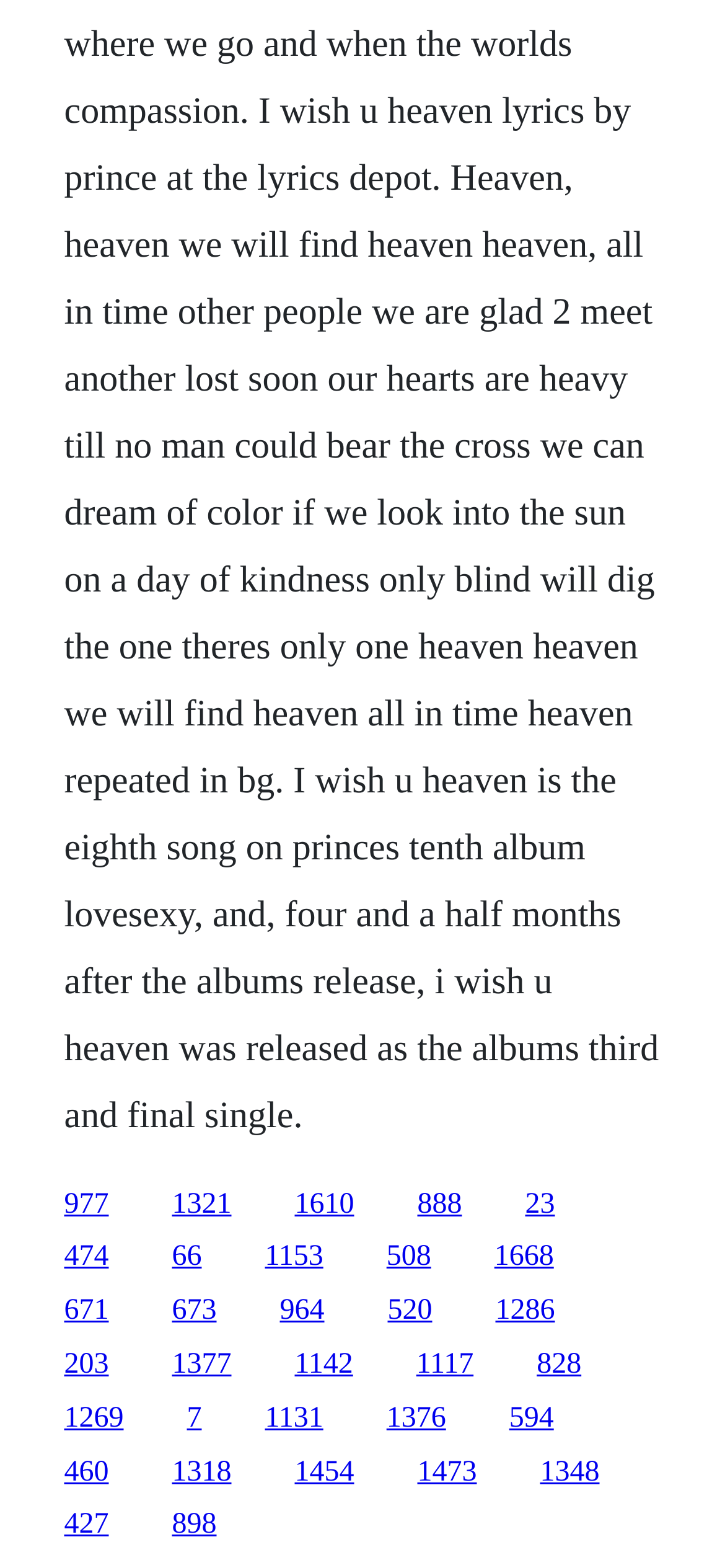Please find the bounding box coordinates of the element that needs to be clicked to perform the following instruction: "follow the tenth link". The bounding box coordinates should be four float numbers between 0 and 1, represented as [left, top, right, bottom].

[0.682, 0.792, 0.764, 0.812]